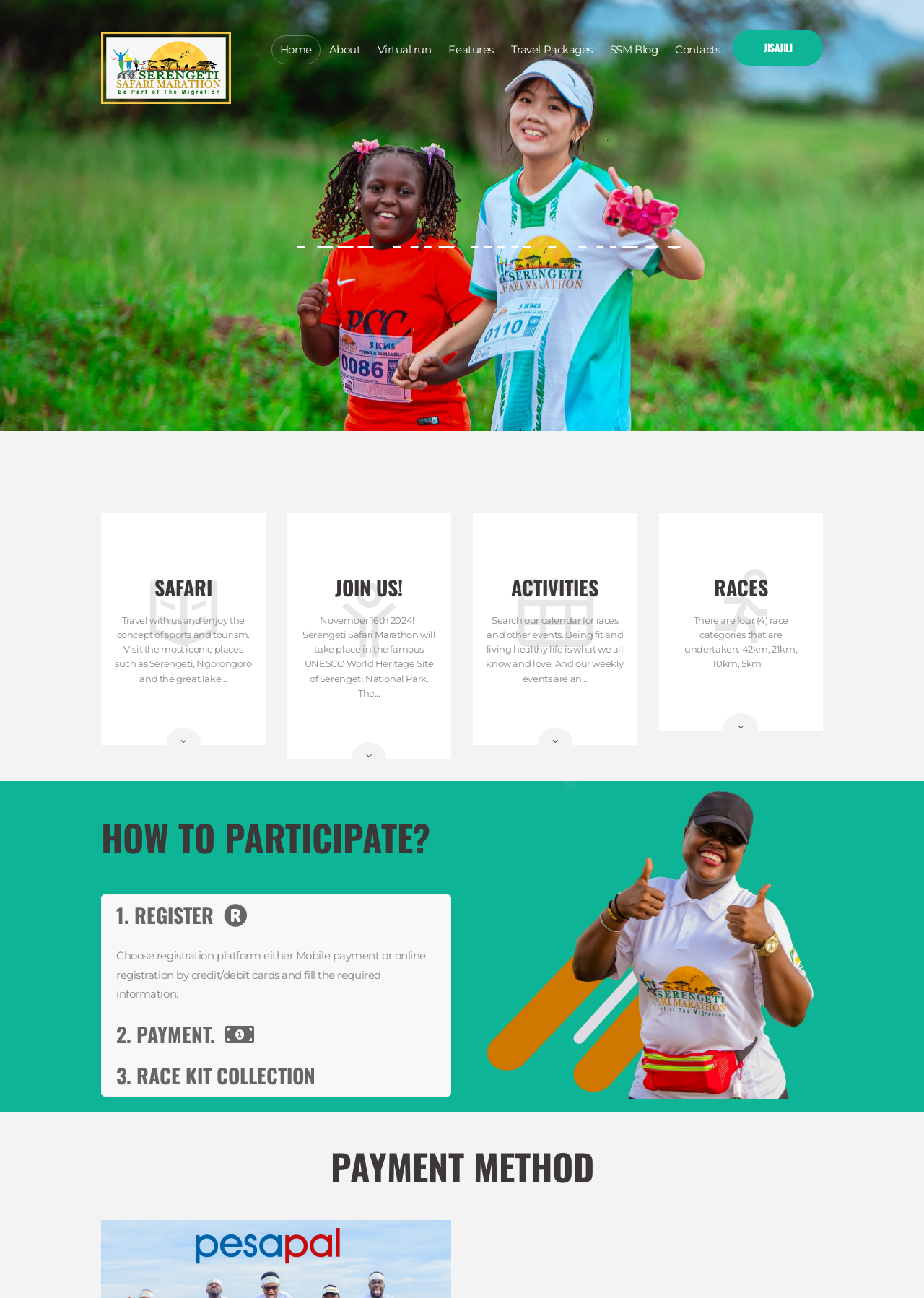Please identify the bounding box coordinates of the element that needs to be clicked to perform the following instruction: "Explore 'Virtual run'".

[0.4, 0.027, 0.476, 0.049]